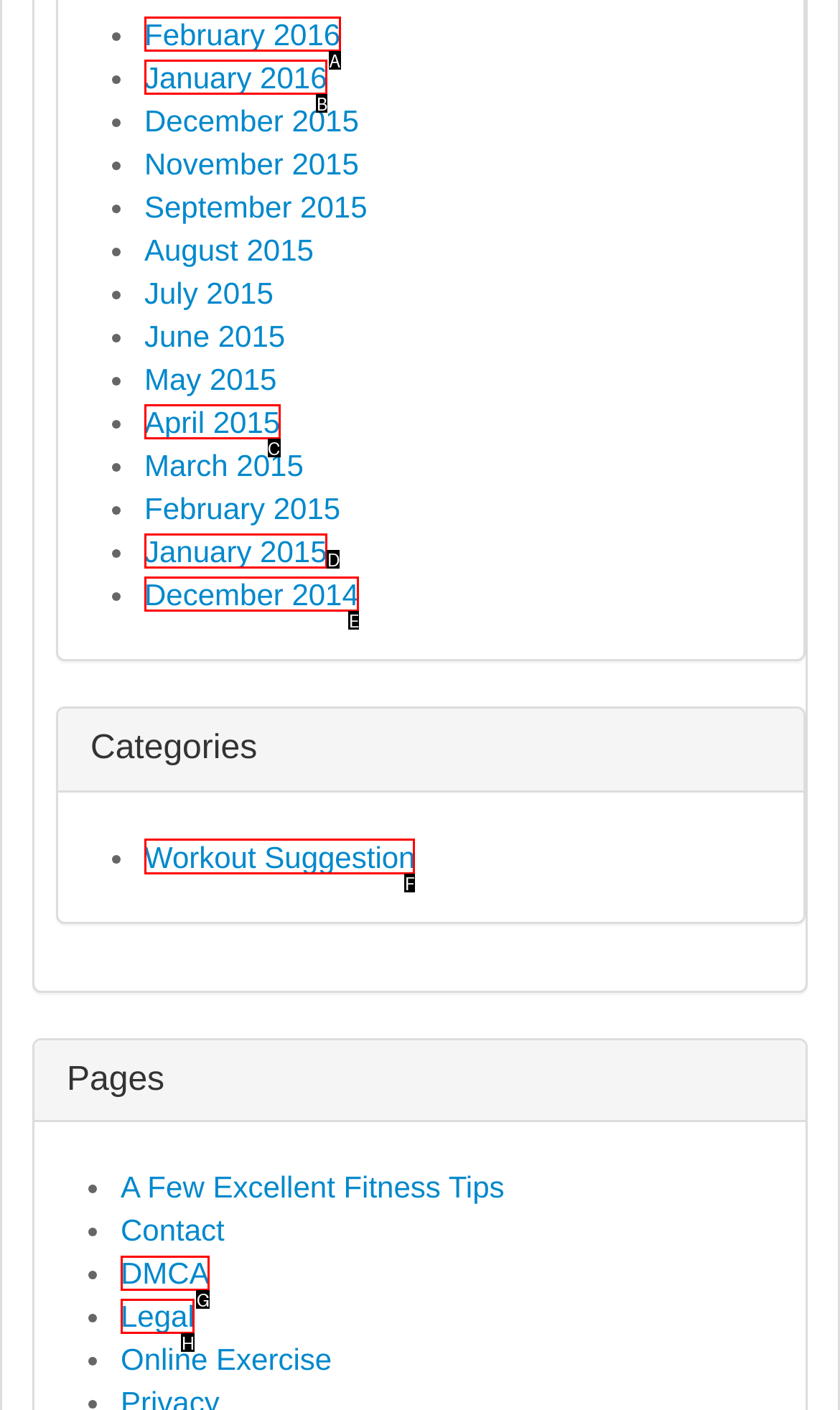Point out the correct UI element to click to carry out this instruction: Go to Workout Suggestion
Answer with the letter of the chosen option from the provided choices directly.

F